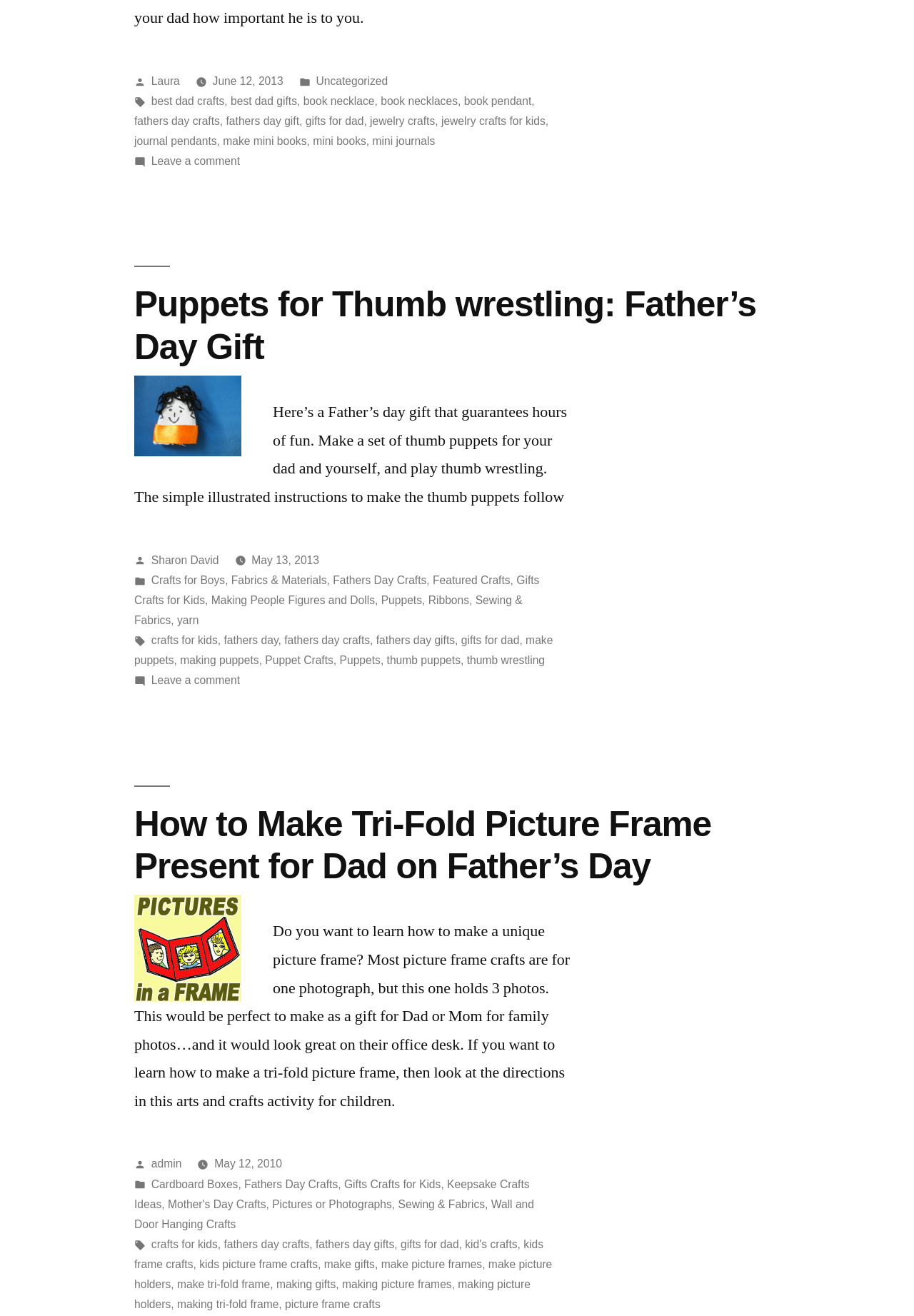Please specify the bounding box coordinates in the format (top-left x, top-left y, bottom-right x, bottom-right y), with all values as floating point numbers between 0 and 1. Identify the bounding box of the UI element described by: mini books

[0.342, 0.103, 0.401, 0.112]